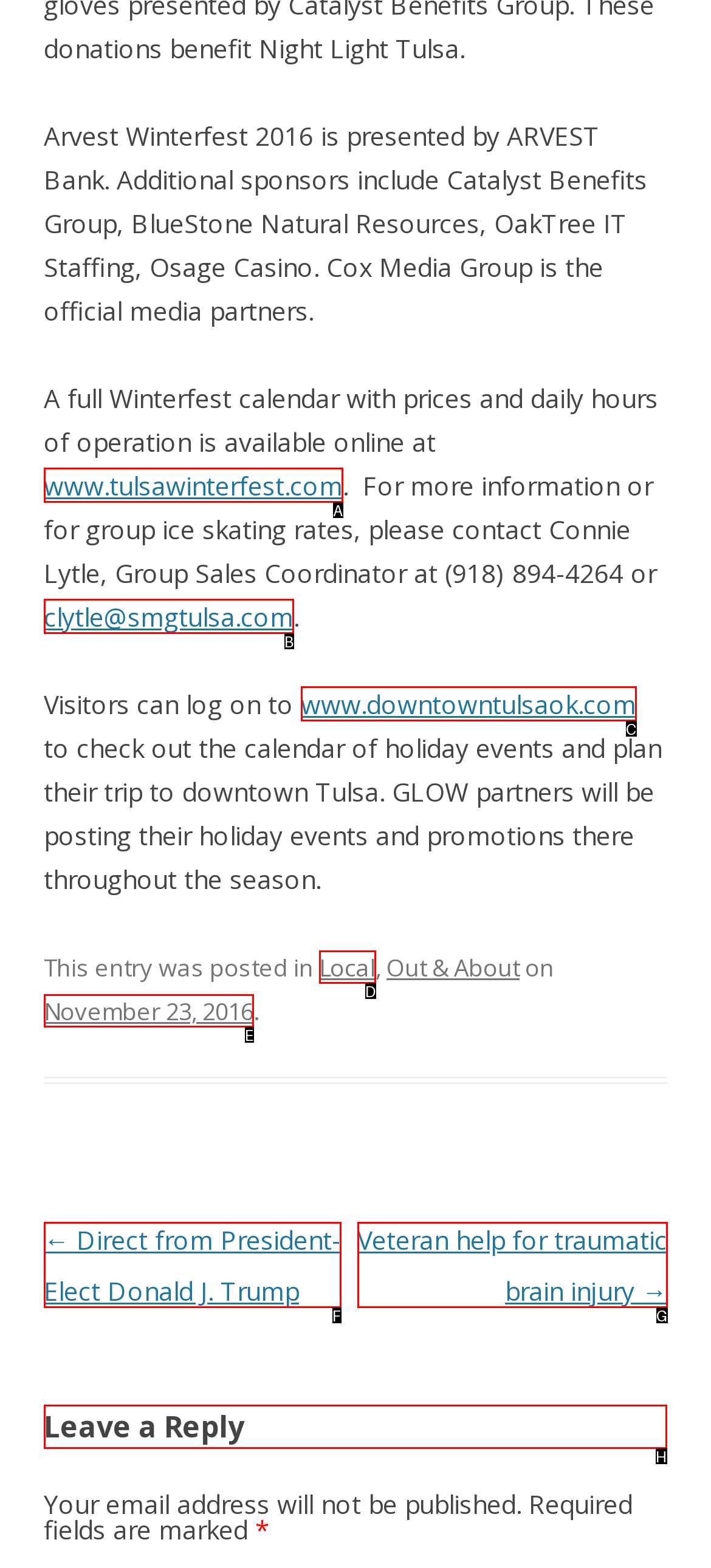Which option should be clicked to execute the task: leave a reply?
Reply with the letter of the chosen option.

H